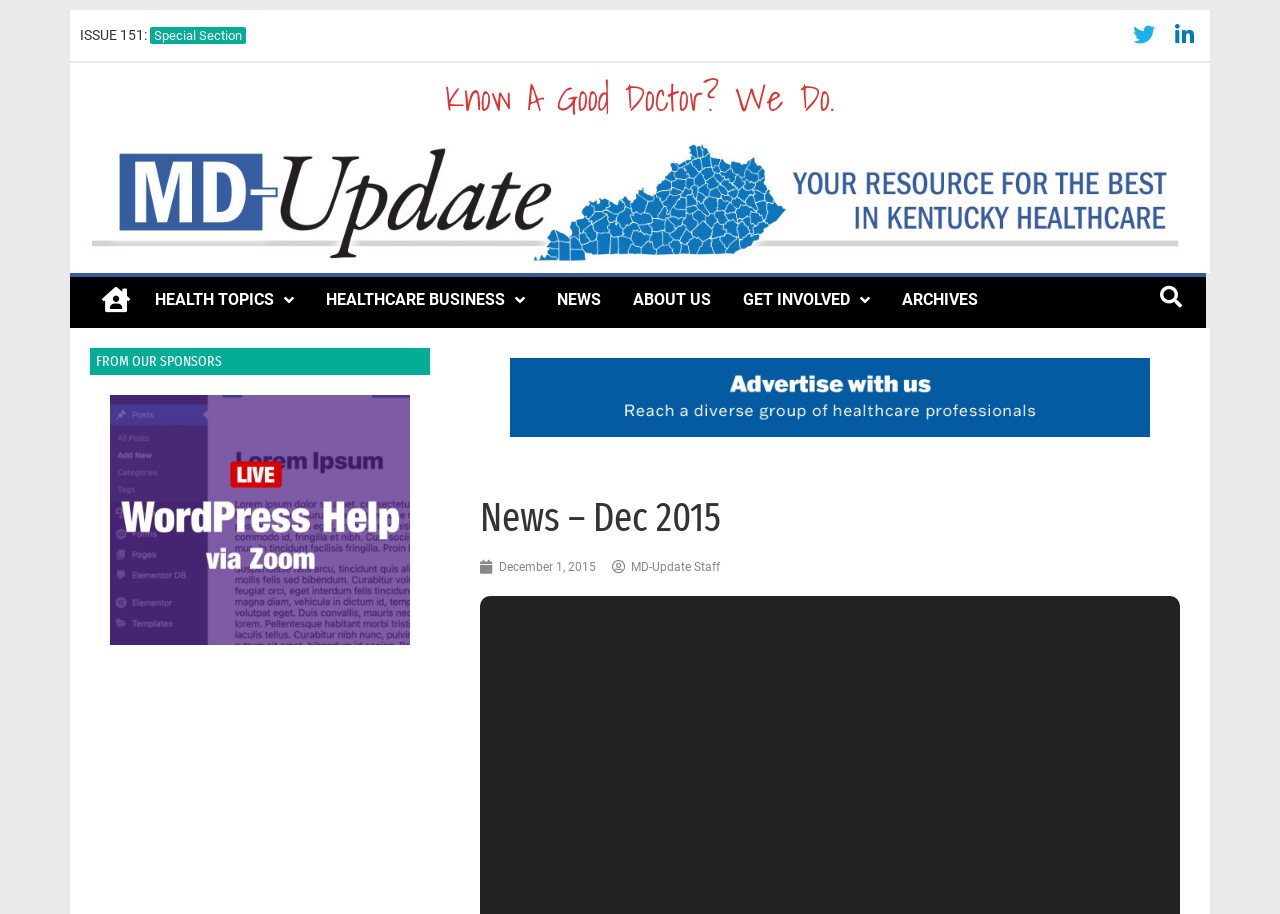Refer to the image and answer the question with as much detail as possible: What is the name of the section below the main menu?

The section below the main menu can be found by looking at the heading elements on the webpage. The heading element below the main menu says 'FROM OUR SPONSORS'.